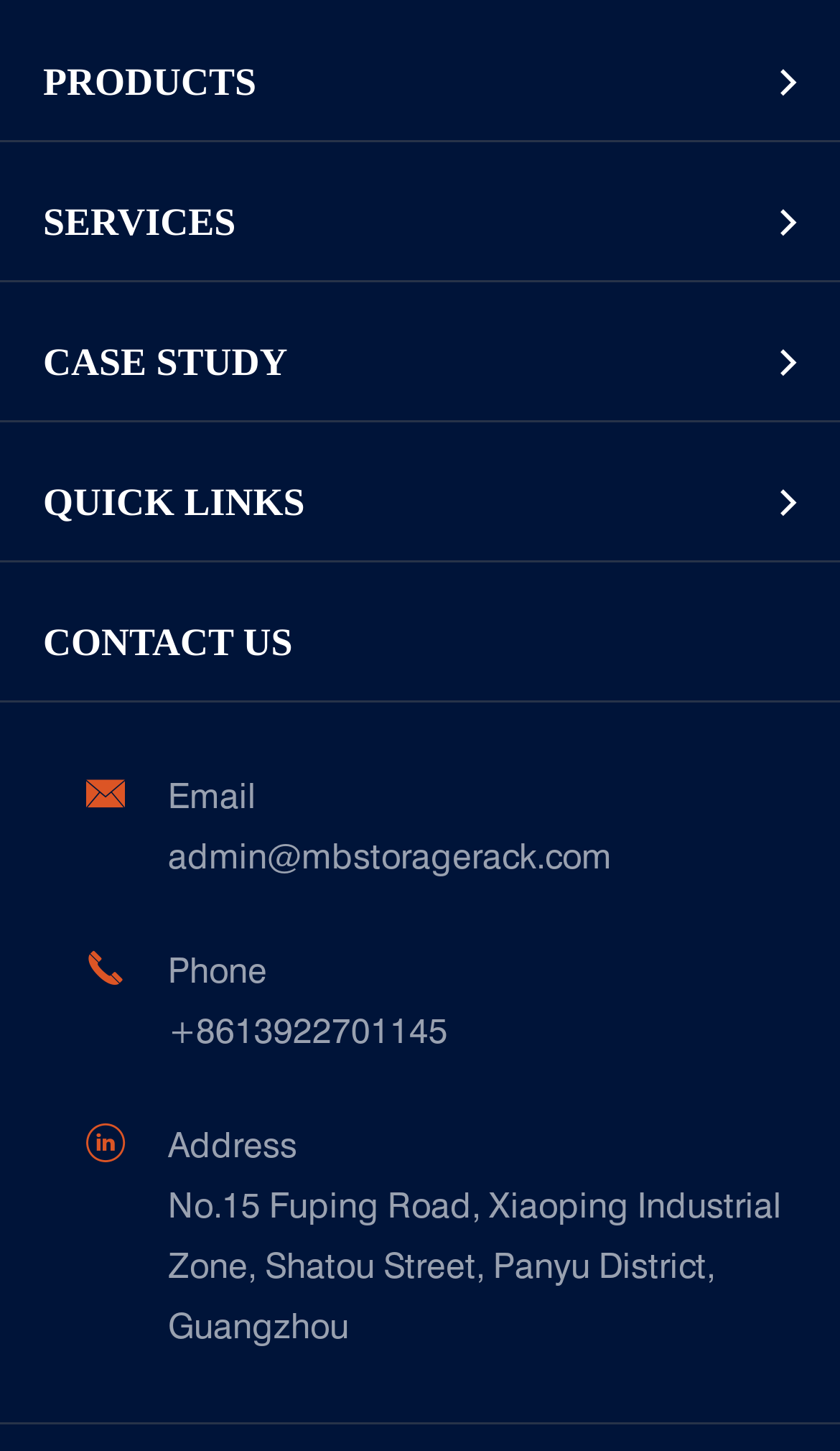Please identify the bounding box coordinates of the area that needs to be clicked to follow this instruction: "Contact us through email".

[0.2, 0.57, 0.728, 0.611]